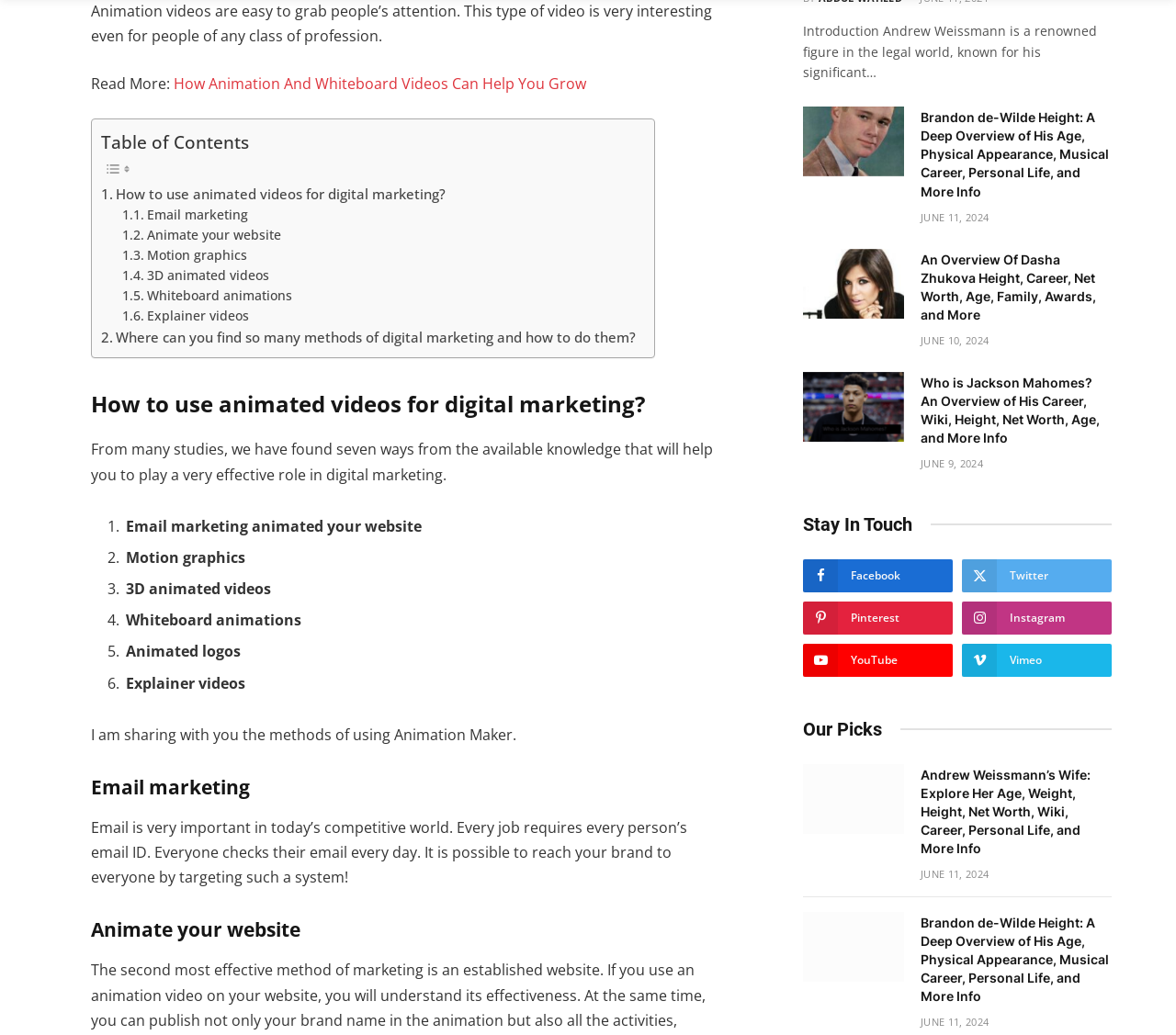Please predict the bounding box coordinates of the element's region where a click is necessary to complete the following instruction: "Follow on Facebook". The coordinates should be represented by four float numbers between 0 and 1, i.e., [left, top, right, bottom].

[0.683, 0.54, 0.81, 0.572]